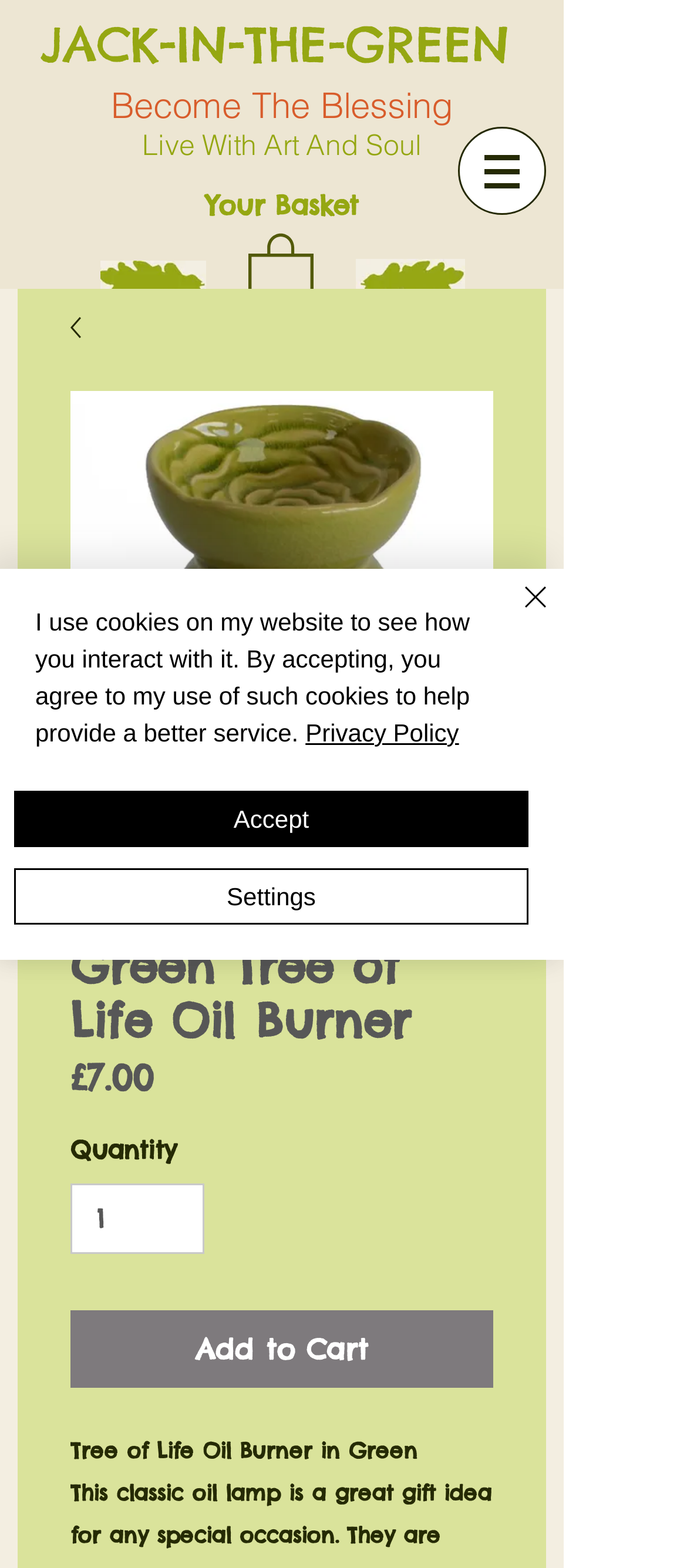Please provide a comprehensive response to the question below by analyzing the image: 
What is the name of the product?

I found the product name by looking at the heading element with the text 'Green Tree of Life Oil Burner' which is located at the top of the page, and also by examining the image element with the same name.